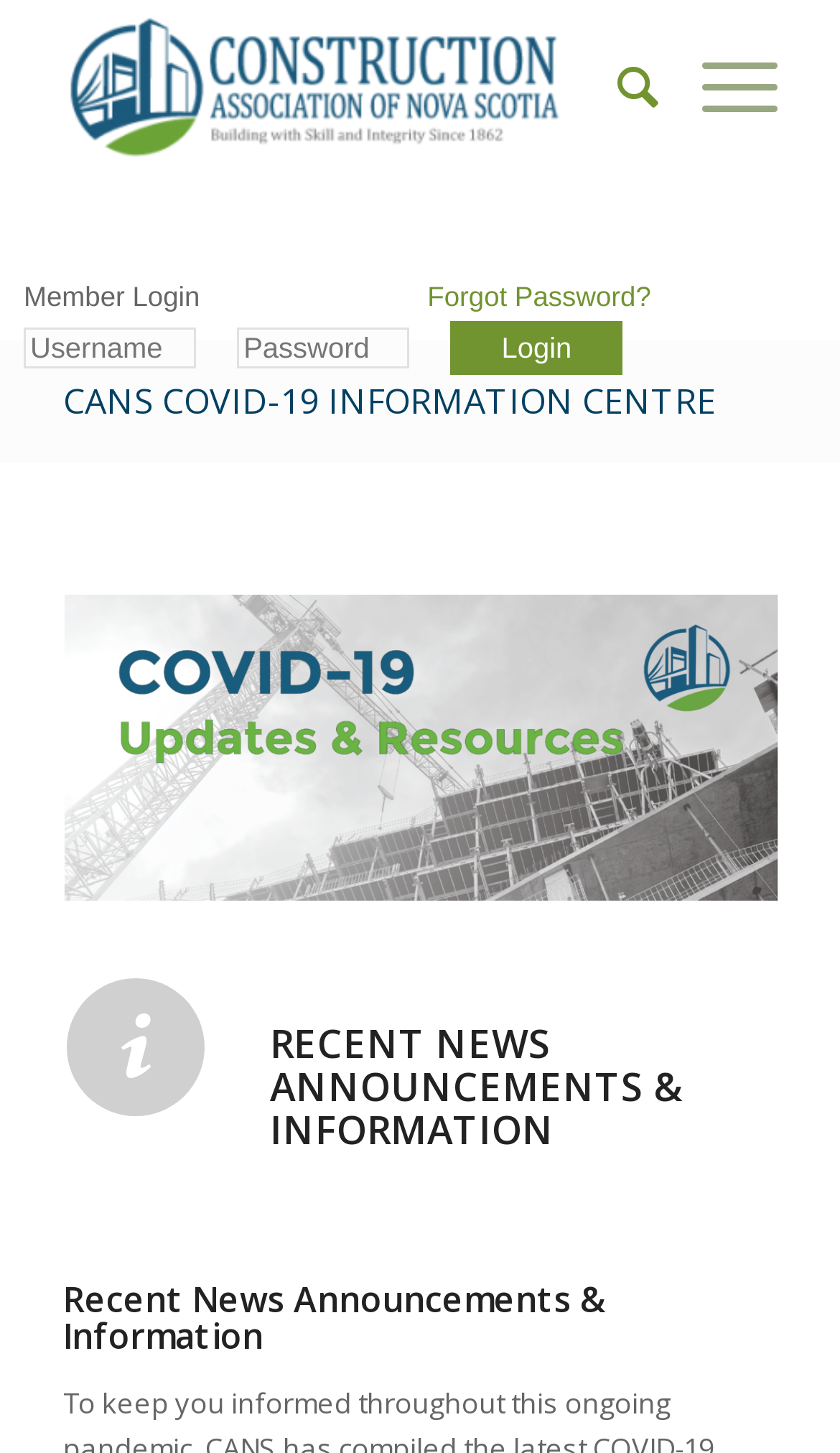Determine the bounding box coordinates for the UI element described. Format the coordinates as (top-left x, top-left y, bottom-right x, bottom-right y) and ensure all values are between 0 and 1. Element description: CANS COVID-19 INFORMATION CENTRE

[0.075, 0.259, 0.852, 0.292]